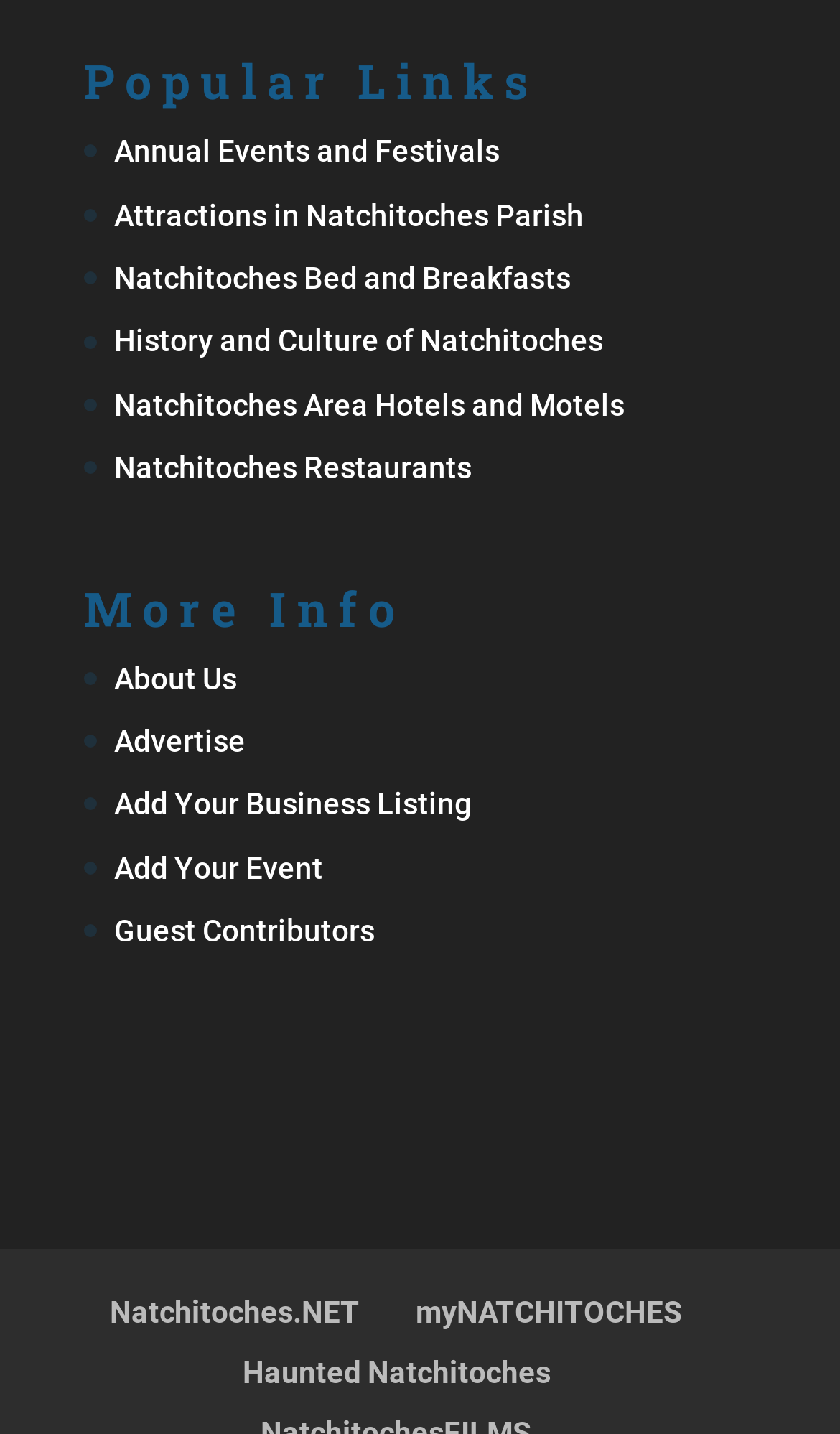Find the bounding box coordinates for the HTML element described in this sentence: "About Us". Provide the coordinates as four float numbers between 0 and 1, in the format [left, top, right, bottom].

[0.136, 0.46, 0.282, 0.484]